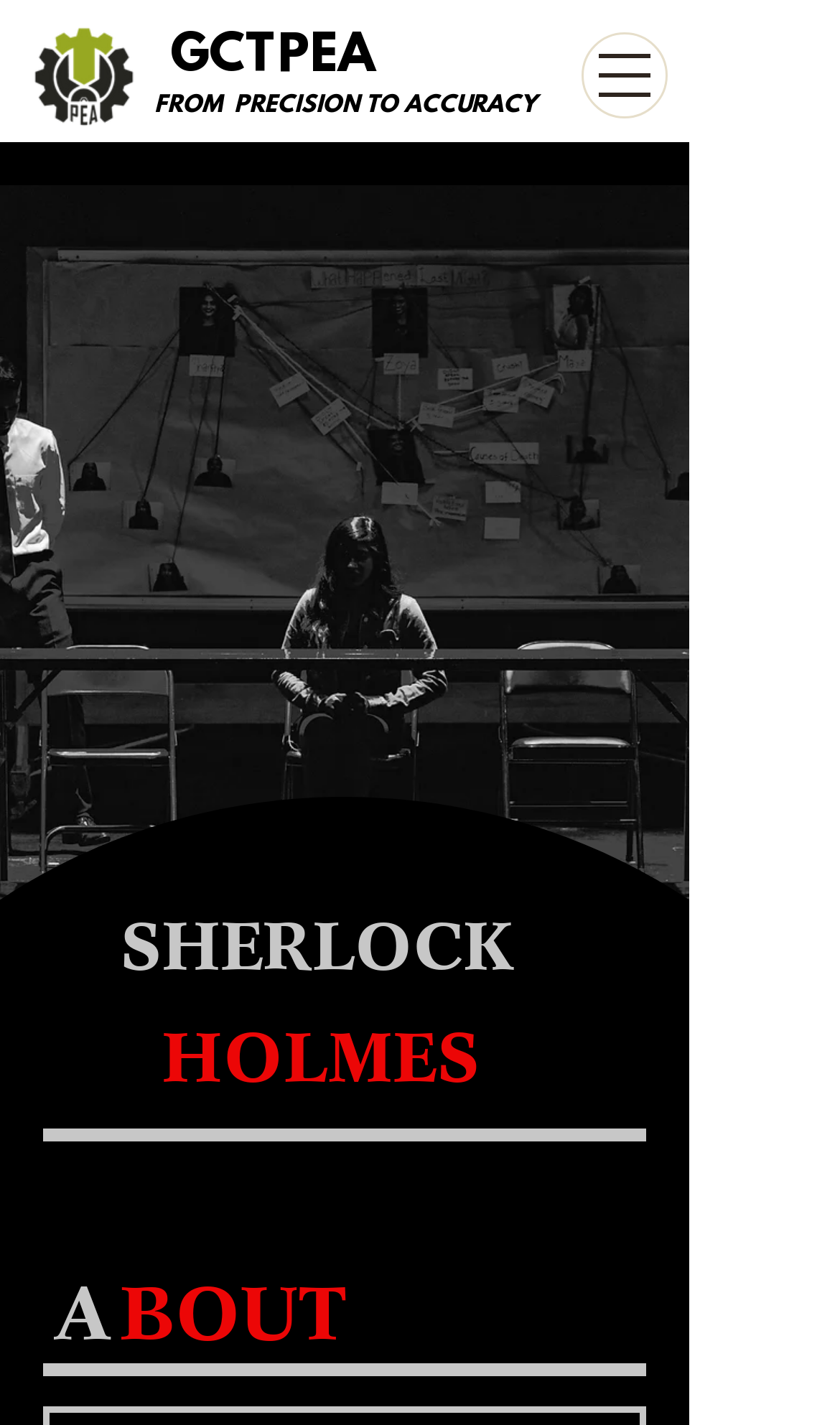Respond with a single word or phrase to the following question:
What is the width of the navigation menu button?

0.103